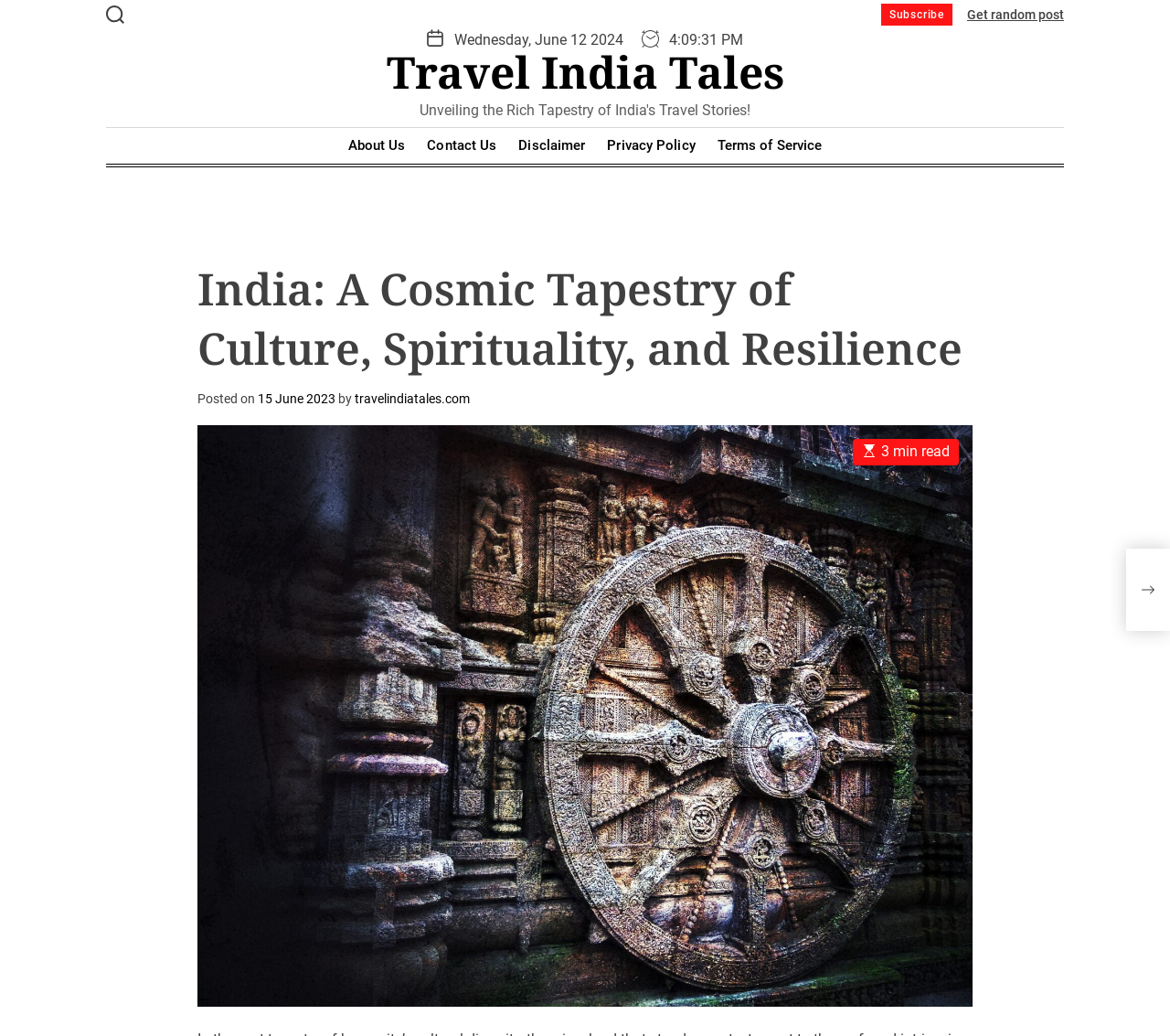Refer to the image and provide an in-depth answer to the question: 
What is the name of the website?

The name of the website can be found in the top-left corner of the webpage, where it is written 'Travel India Tales' as a link. This is likely the name of the website or the blog.